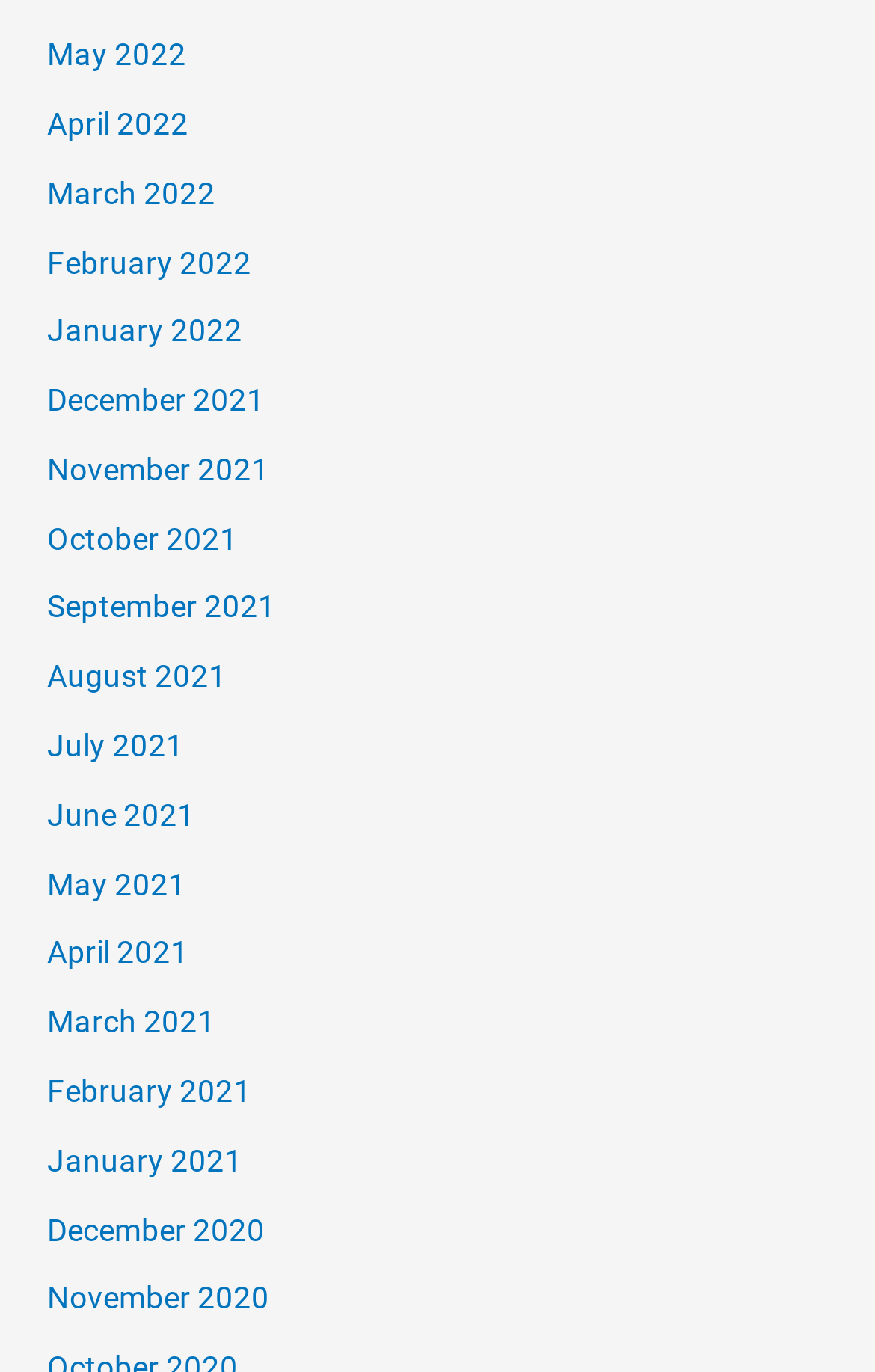How many months are listed in 2021?
Give a detailed explanation using the information visible in the image.

I counted the number of links with '2021' in their text and found that there are 12 months listed in 2021, from January 2021 to December 2021.